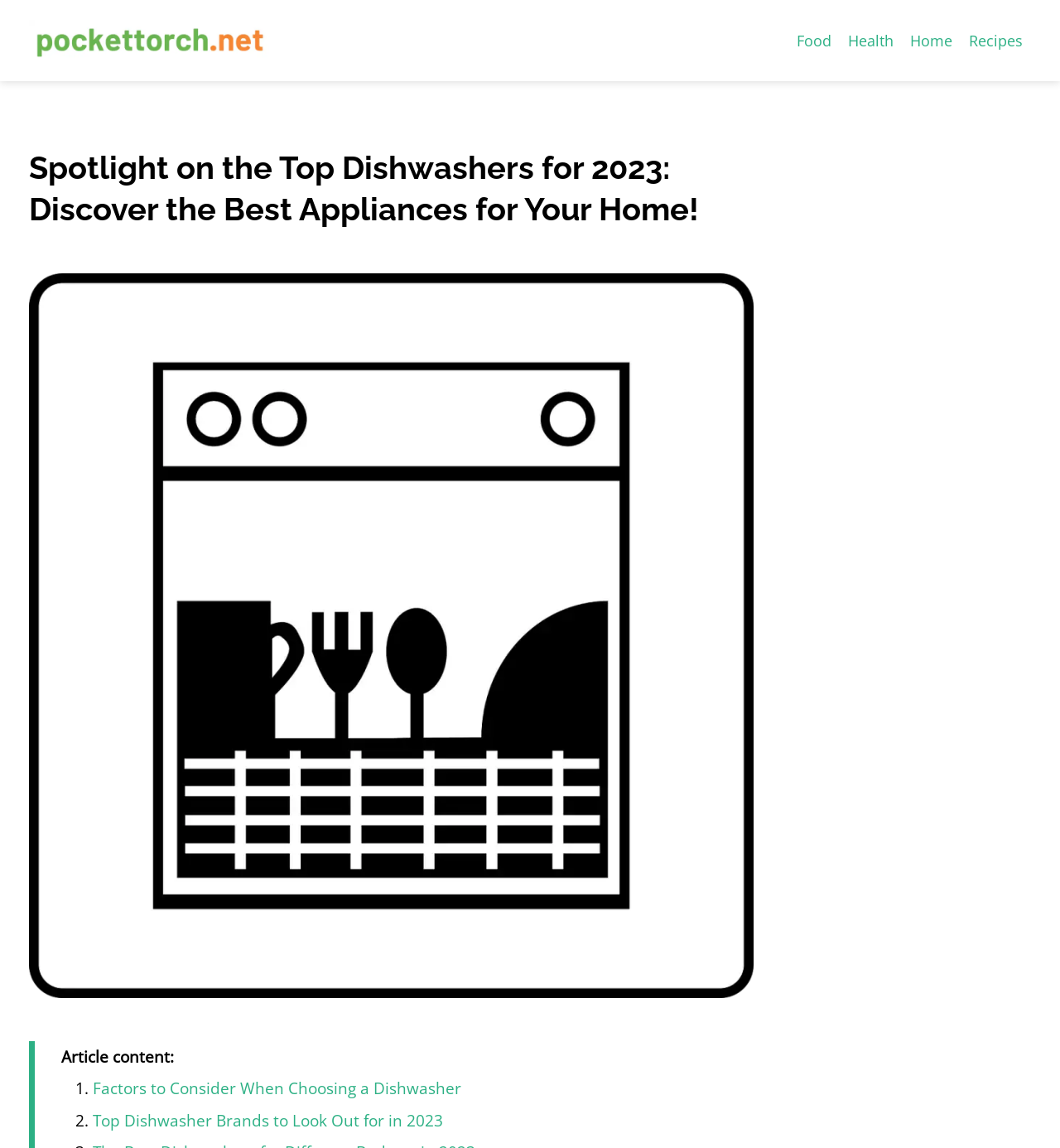Provide a one-word or short-phrase answer to the question:
What is the title of the image below the main heading?

Best Dishwasher 2023